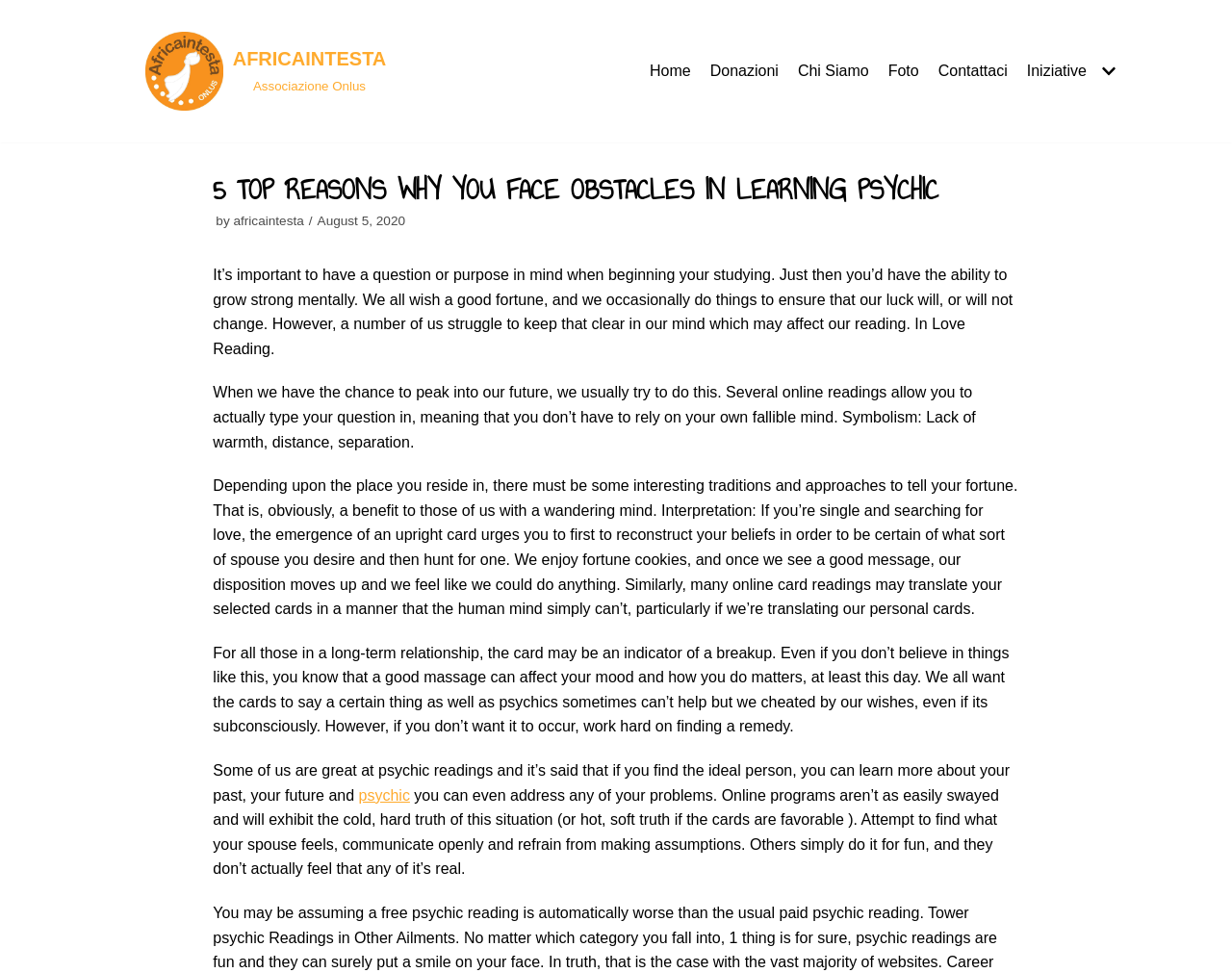What can online programs exhibit?
Kindly answer the question with as much detail as you can.

The webpage states that online programs can exhibit the cold, hard truth of a situation, unlike human psychics who may be swayed by their wishes. This is mentioned in the fourth paragraph of the article.